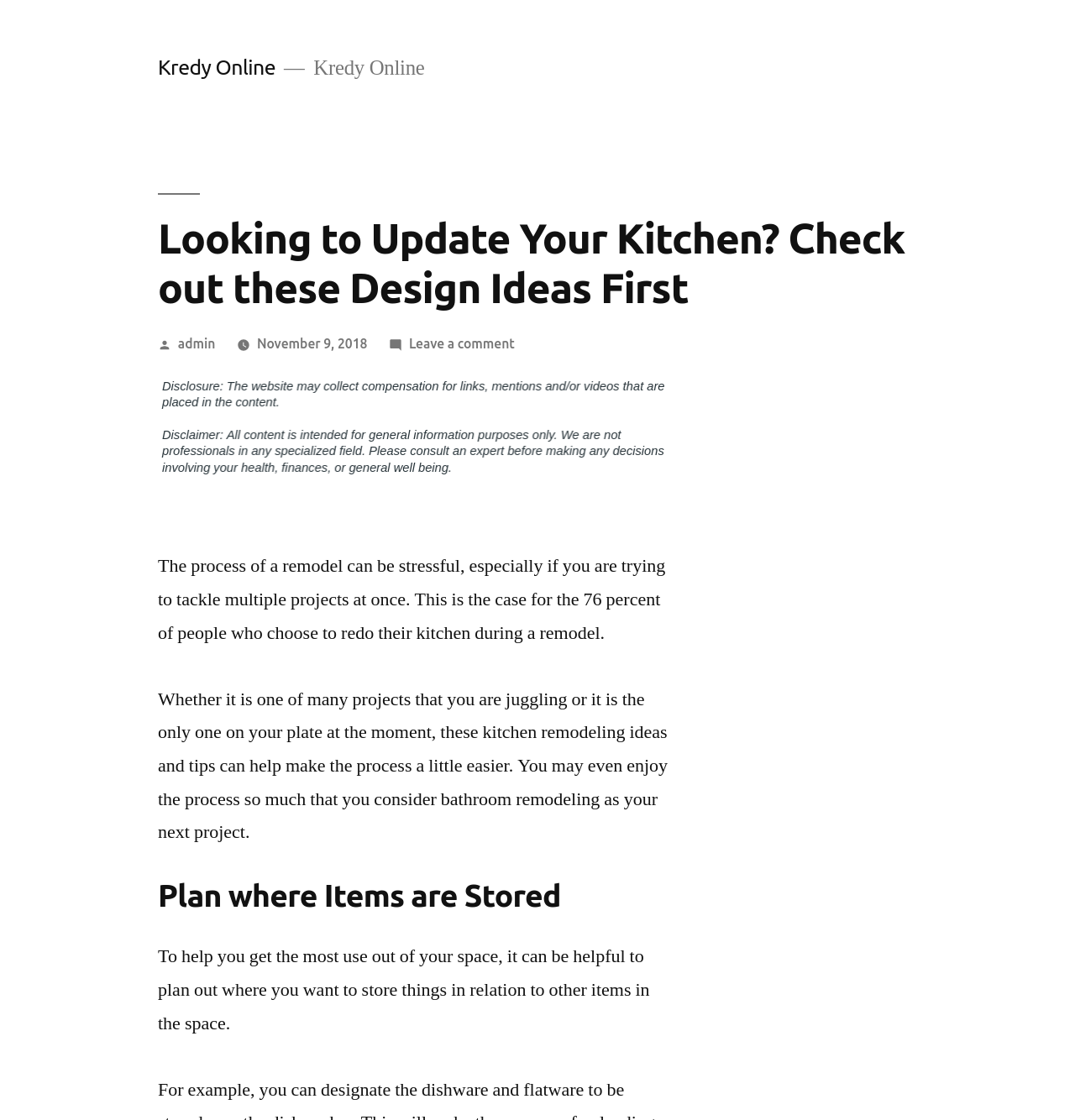Who posted the article?
Utilize the information in the image to give a detailed answer to the question.

The text mentions 'Posted by admin' near the top of the page.